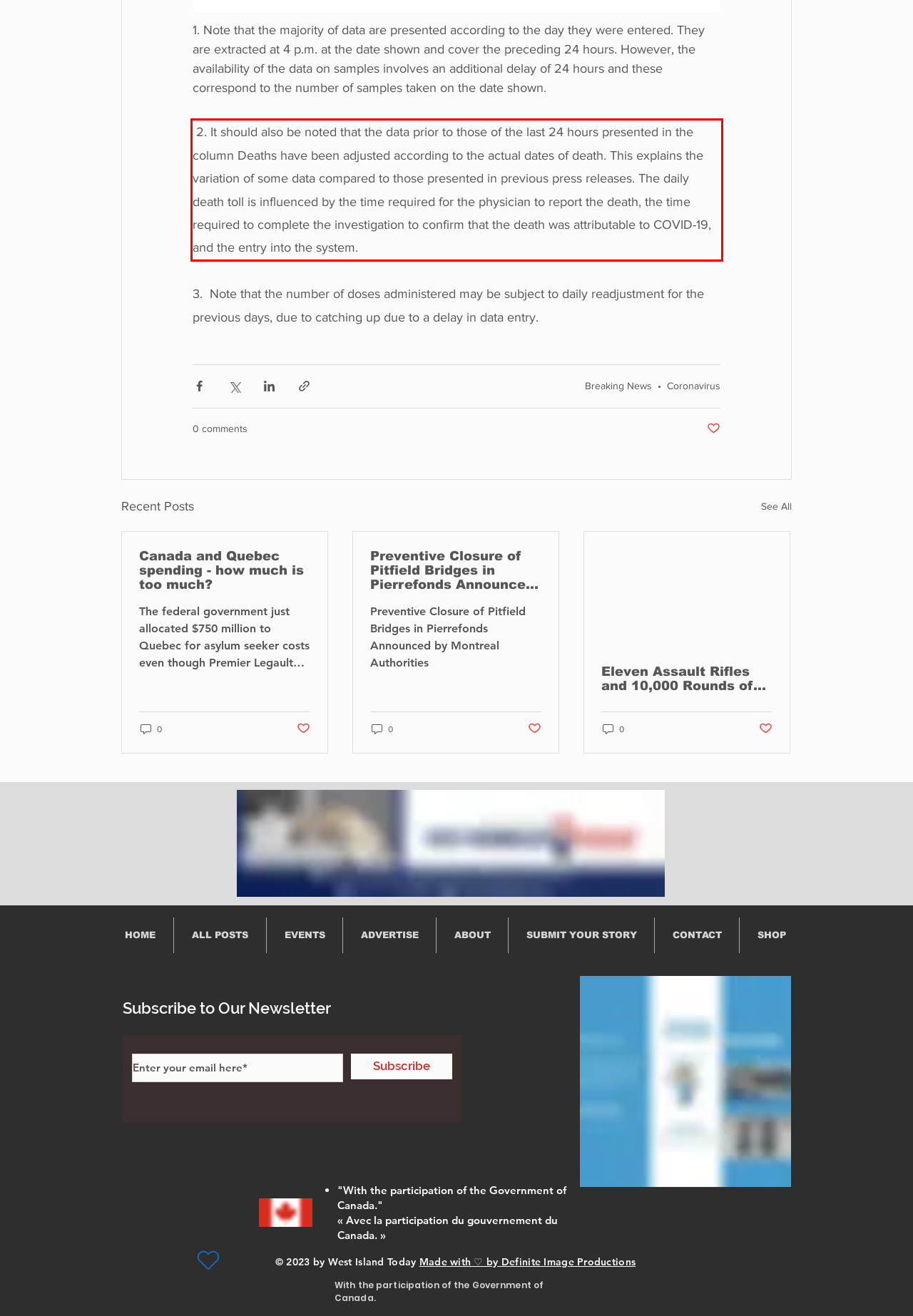You have a webpage screenshot with a red rectangle surrounding a UI element. Extract the text content from within this red bounding box.

3. Note that the number of doses administered may be subject to daily readjustment for the previous days, due to catching up due to a delay in data entry.